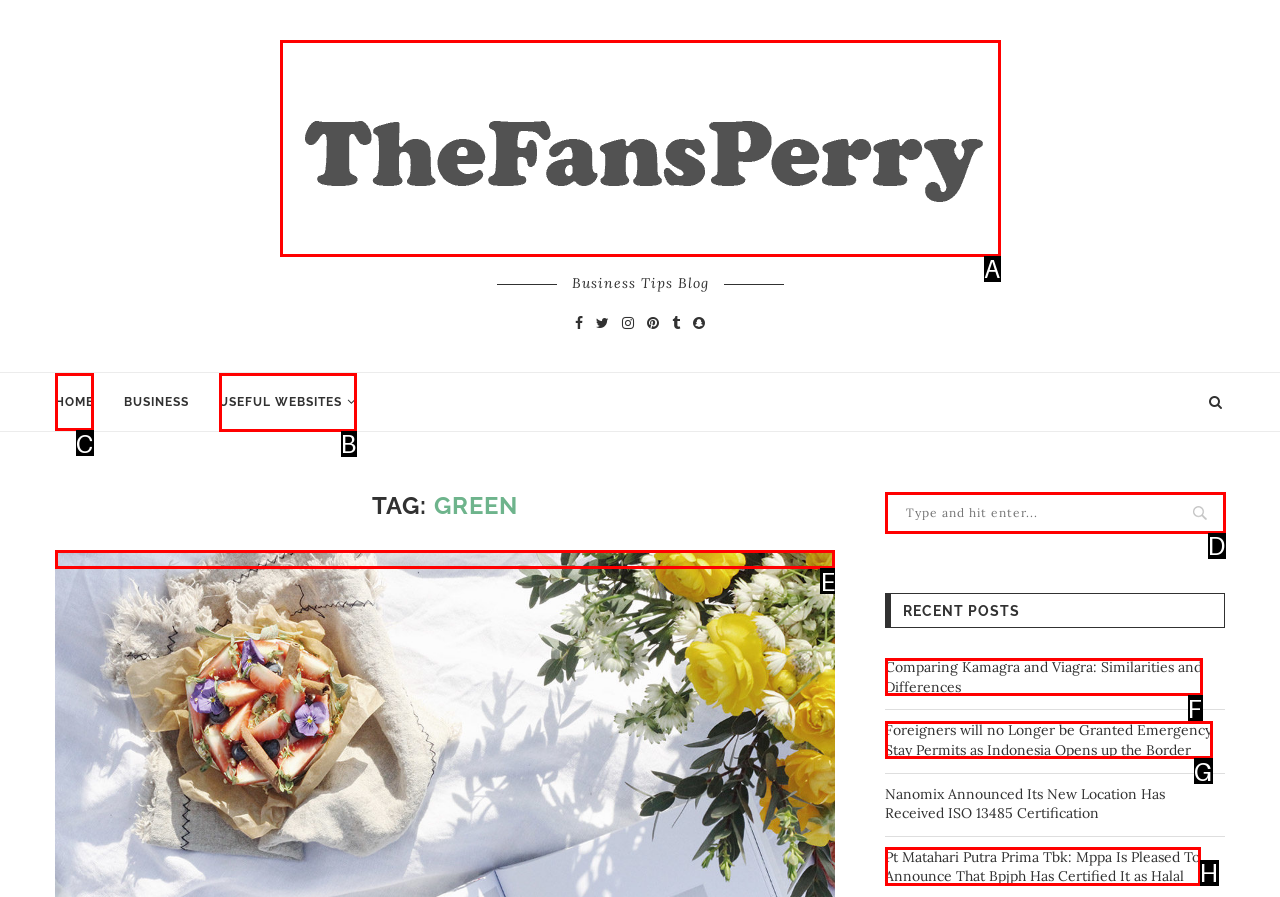Specify the letter of the UI element that should be clicked to achieve the following: go to HOME page
Provide the corresponding letter from the choices given.

C